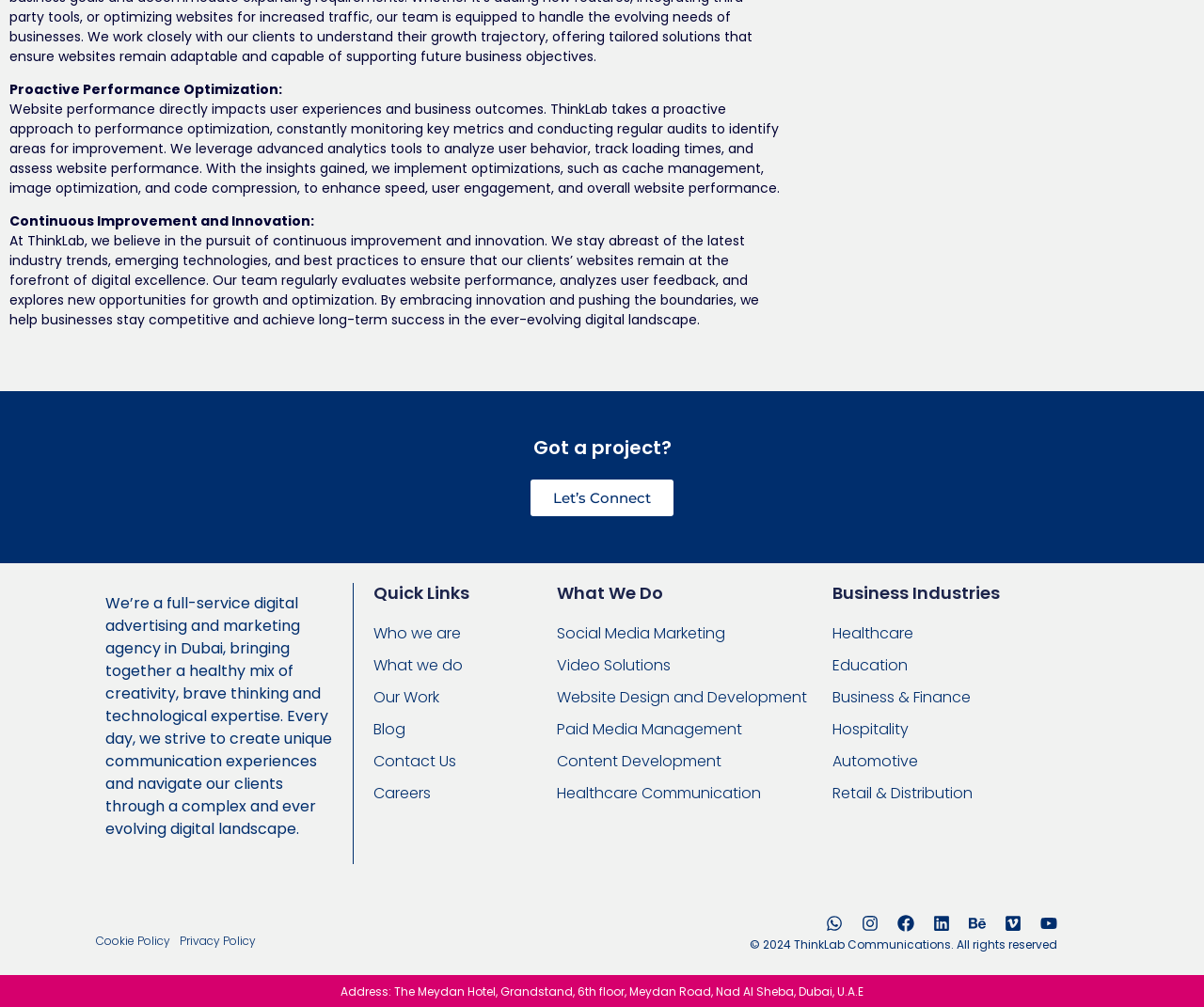From the given element description: "Website Design and Development", find the bounding box for the UI element. Provide the coordinates as four float numbers between 0 and 1, in the order [left, top, right, bottom].

[0.463, 0.681, 0.691, 0.704]